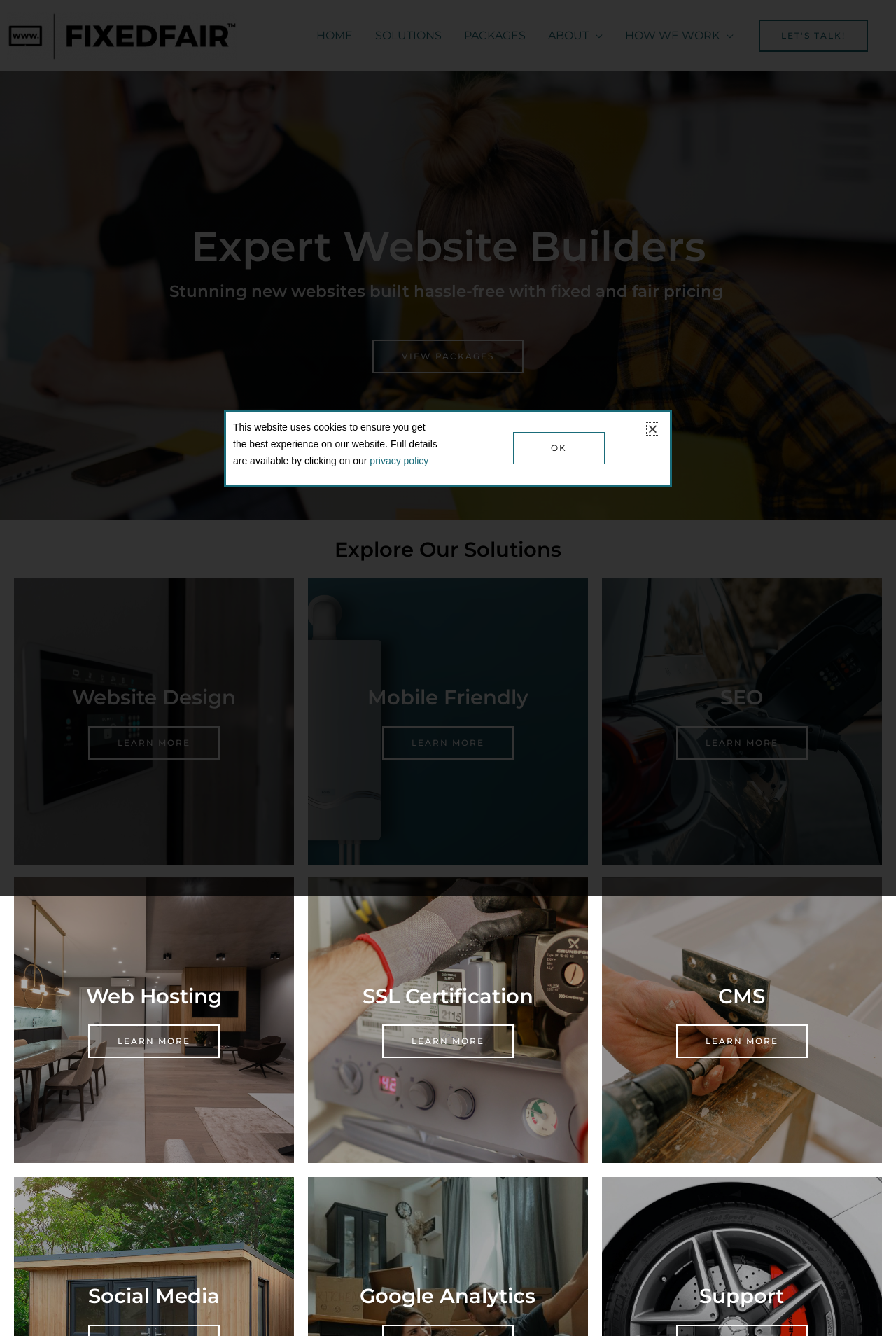What is the last service mentioned?
Observe the image and answer the question with a one-word or short phrase response.

Support